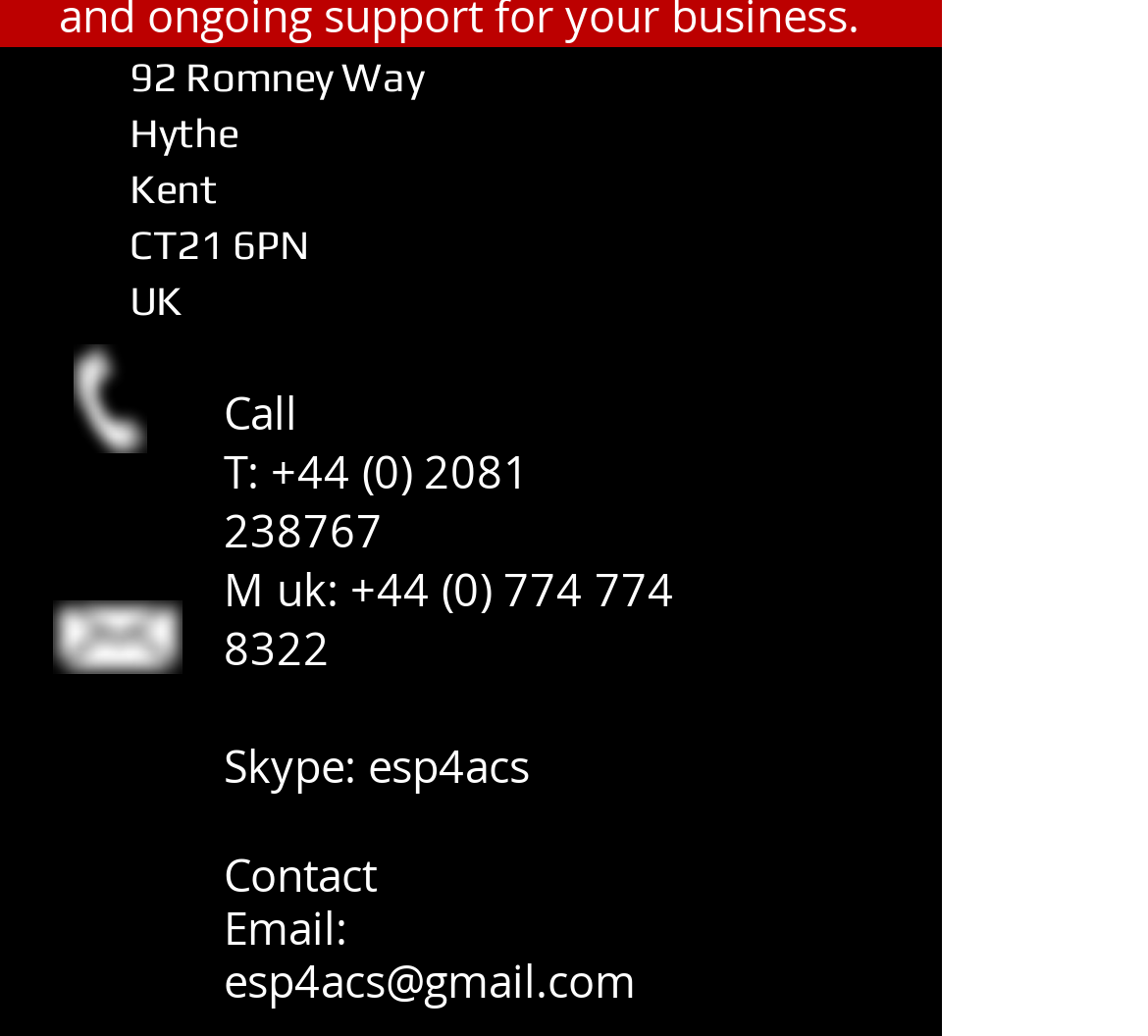Please respond to the question using a single word or phrase:
What is the phone number for calling?

+44 (0) 2081 238767